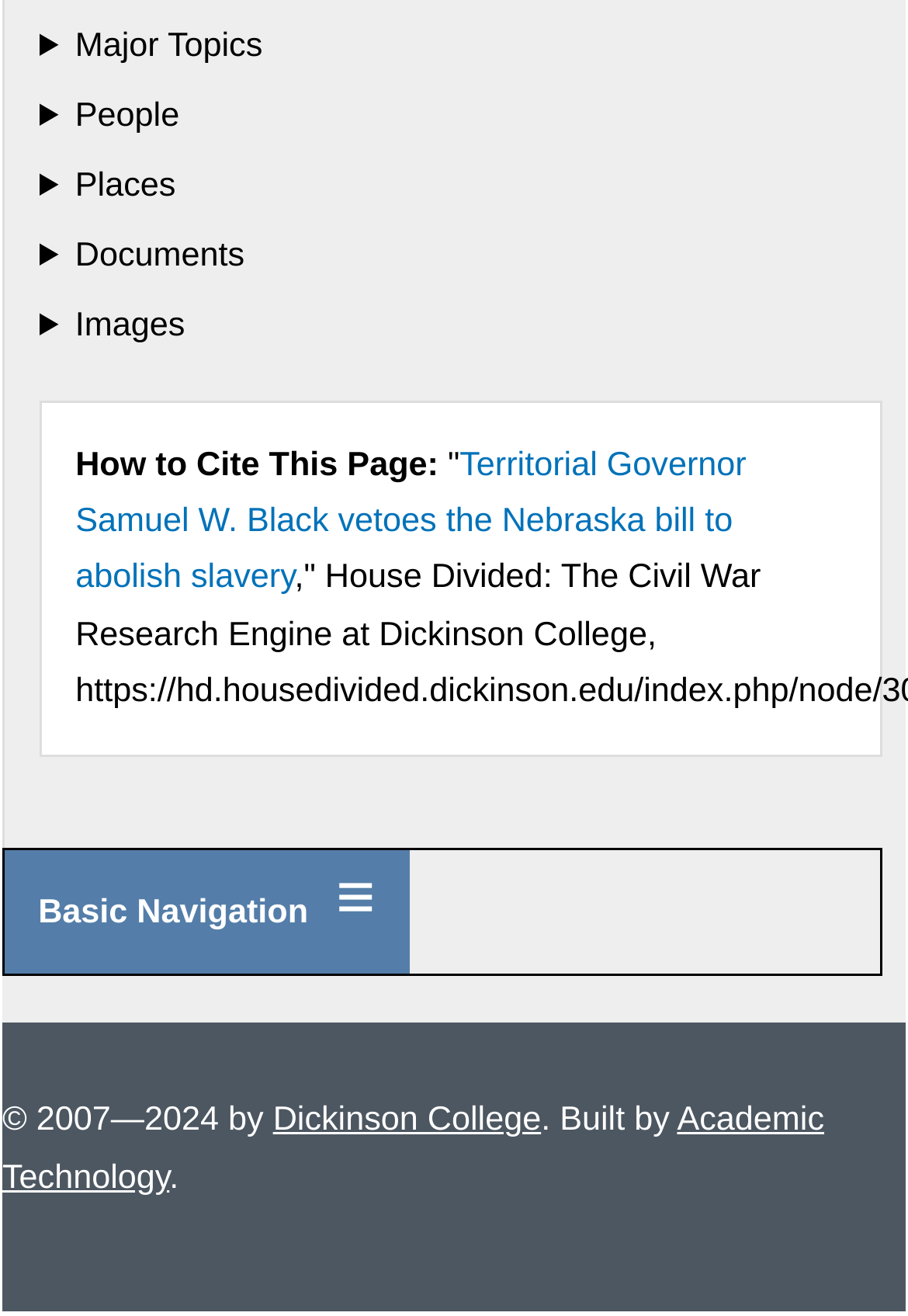Provide the bounding box coordinates for the UI element described in this sentence: "Places". The coordinates should be four float values between 0 and 1, i.e., [left, top, right, bottom].

[0.044, 0.12, 0.972, 0.173]